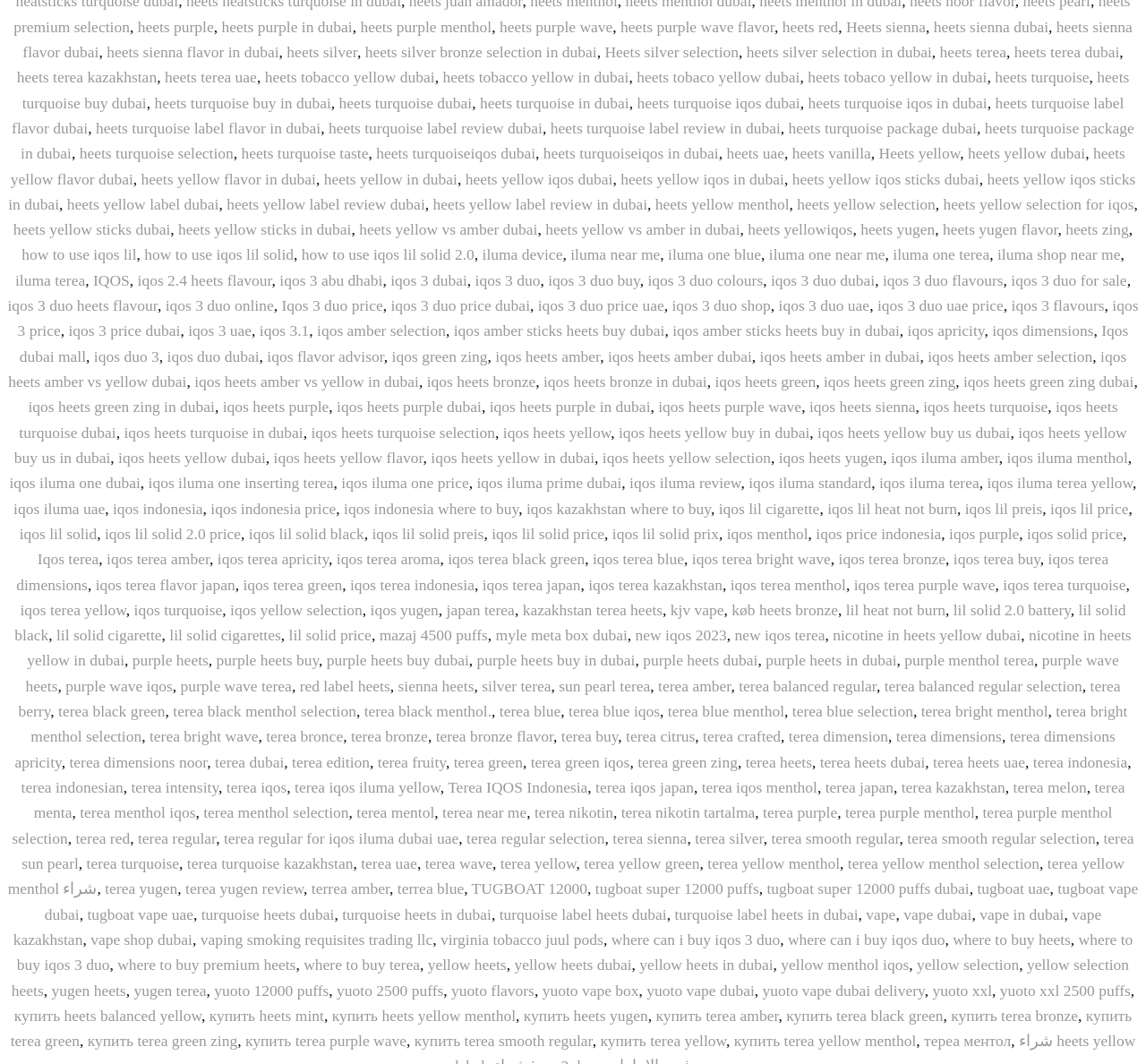Give a succinct answer to this question in a single word or phrase: 
What is the purpose of the webpage?

Heets product information